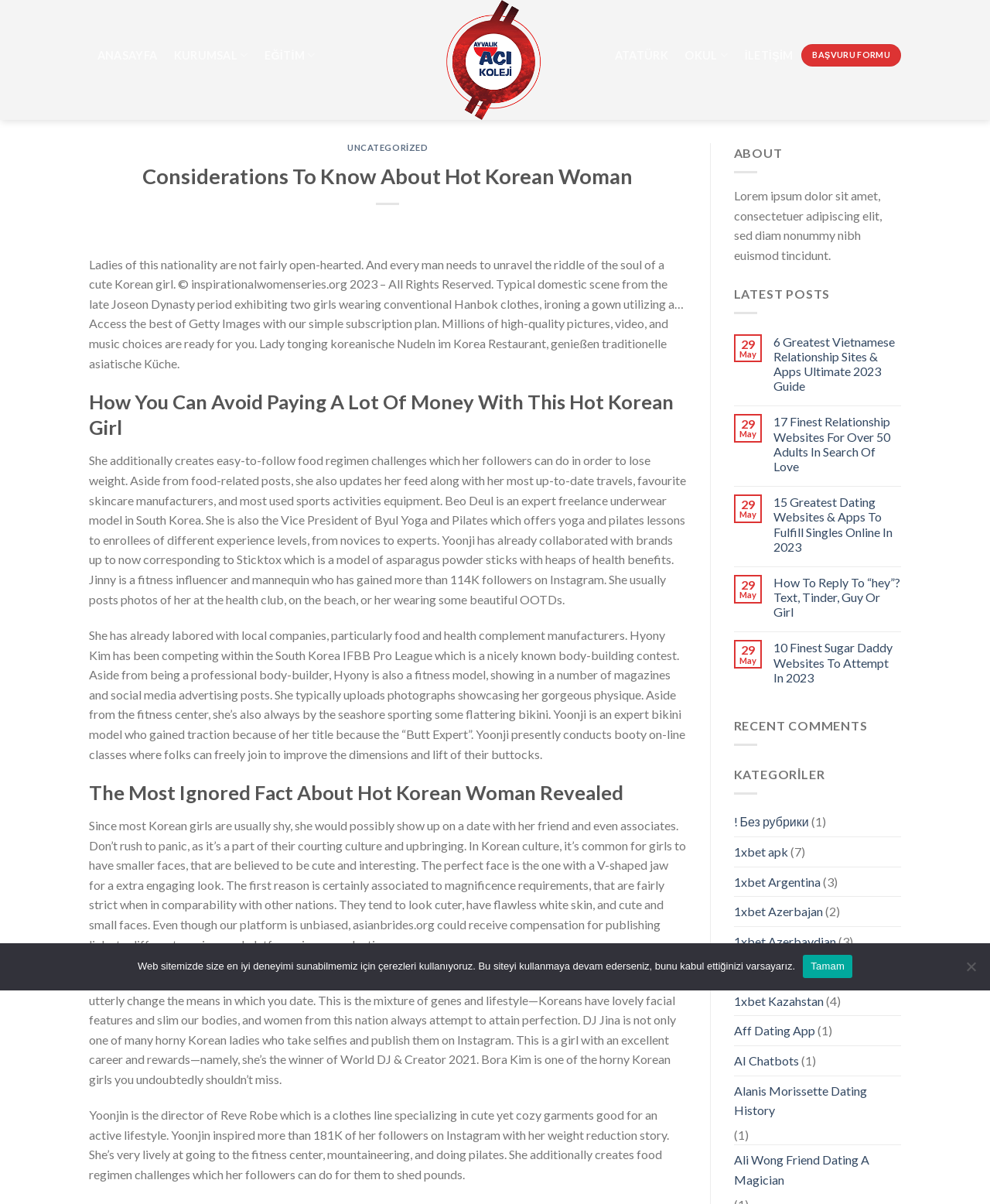Identify the bounding box coordinates of the specific part of the webpage to click to complete this instruction: "View the 'LATEST POSTS' section".

[0.741, 0.237, 0.838, 0.25]